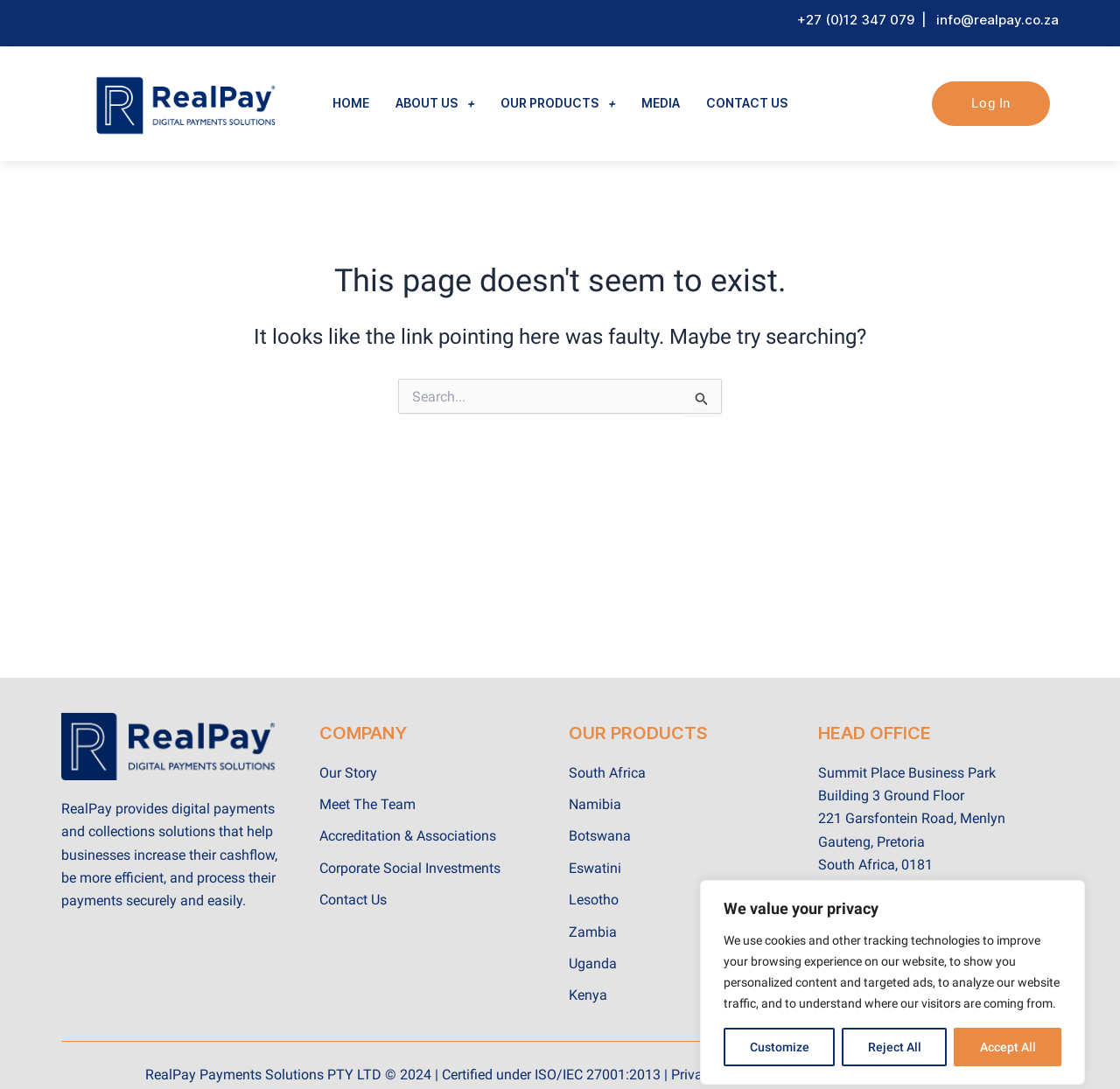What is the location of the head office?
Please look at the screenshot and answer using one word or phrase.

Pretoria, South Africa